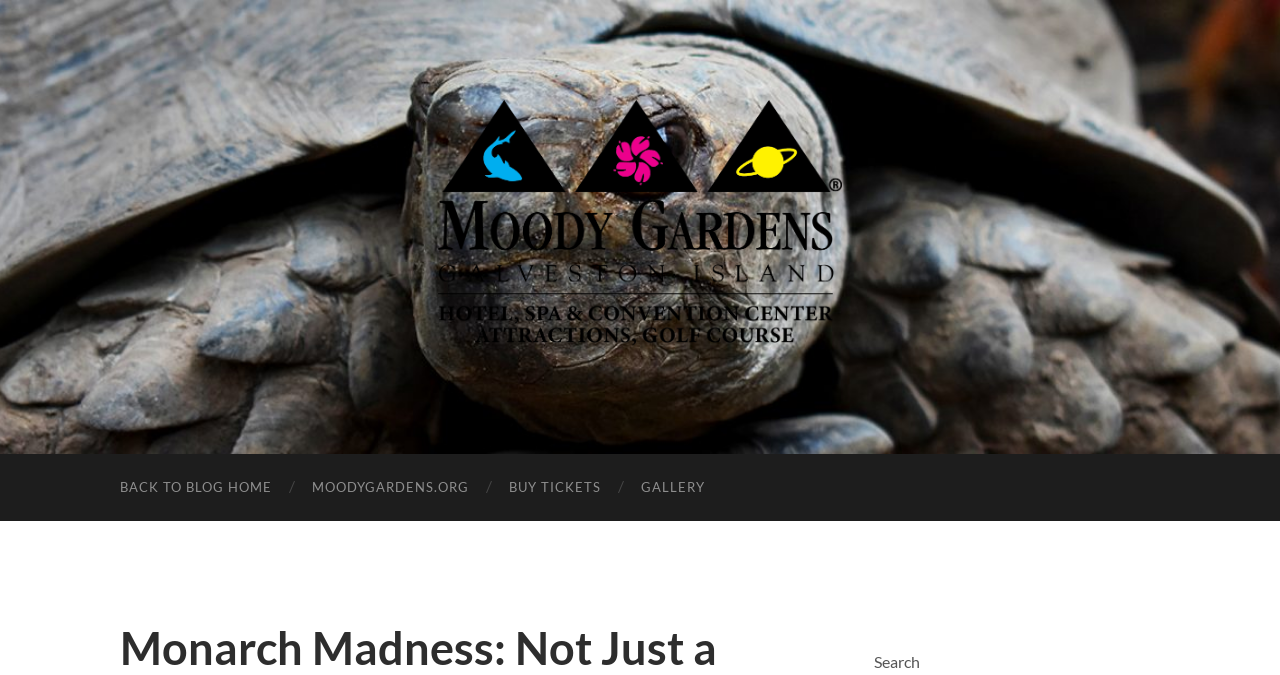Offer a meticulous description of the webpage's structure and content.

The webpage is about Monarch Madness, with a focus on Moody Gardens. At the top, there is a prominent link to Moody Gardens, accompanied by an image. This link takes up a significant portion of the top section of the page.

Below this, there are four links aligned horizontally, taking up a significant portion of the bottom section of the page. From left to right, these links are "BACK TO BLOG HOME", "MOODYGARDENS.ORG", "BUY TICKETS", and "GALLERY". The "GALLERY" link has a search function located to its right, which is positioned near the bottom right corner of the page.

Overall, the webpage has a simple layout with a clear emphasis on Moody Gardens and its related links.